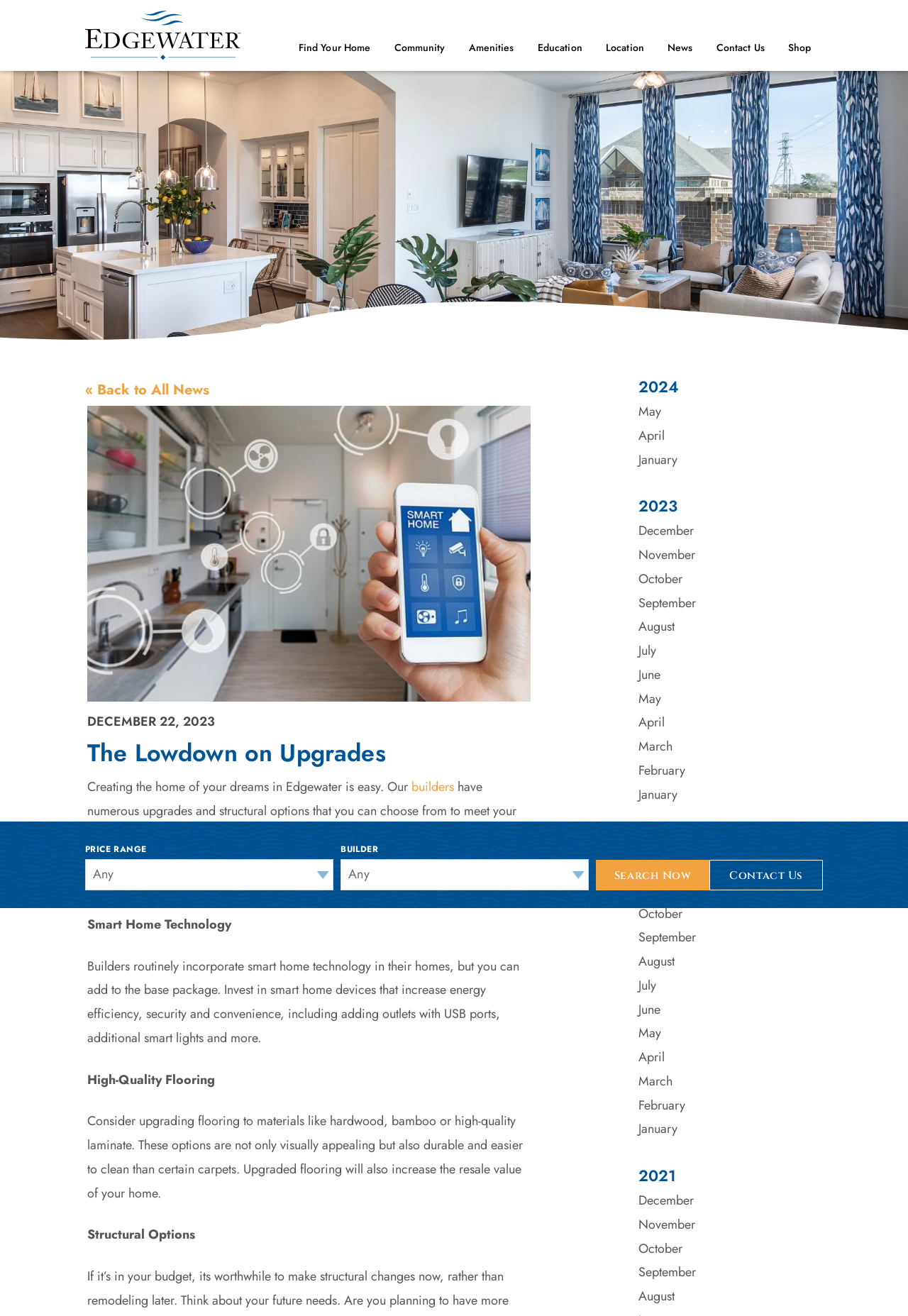Identify the bounding box coordinates of the specific part of the webpage to click to complete this instruction: "Click on the 'Find Your Home' link".

[0.316, 0.026, 0.421, 0.046]